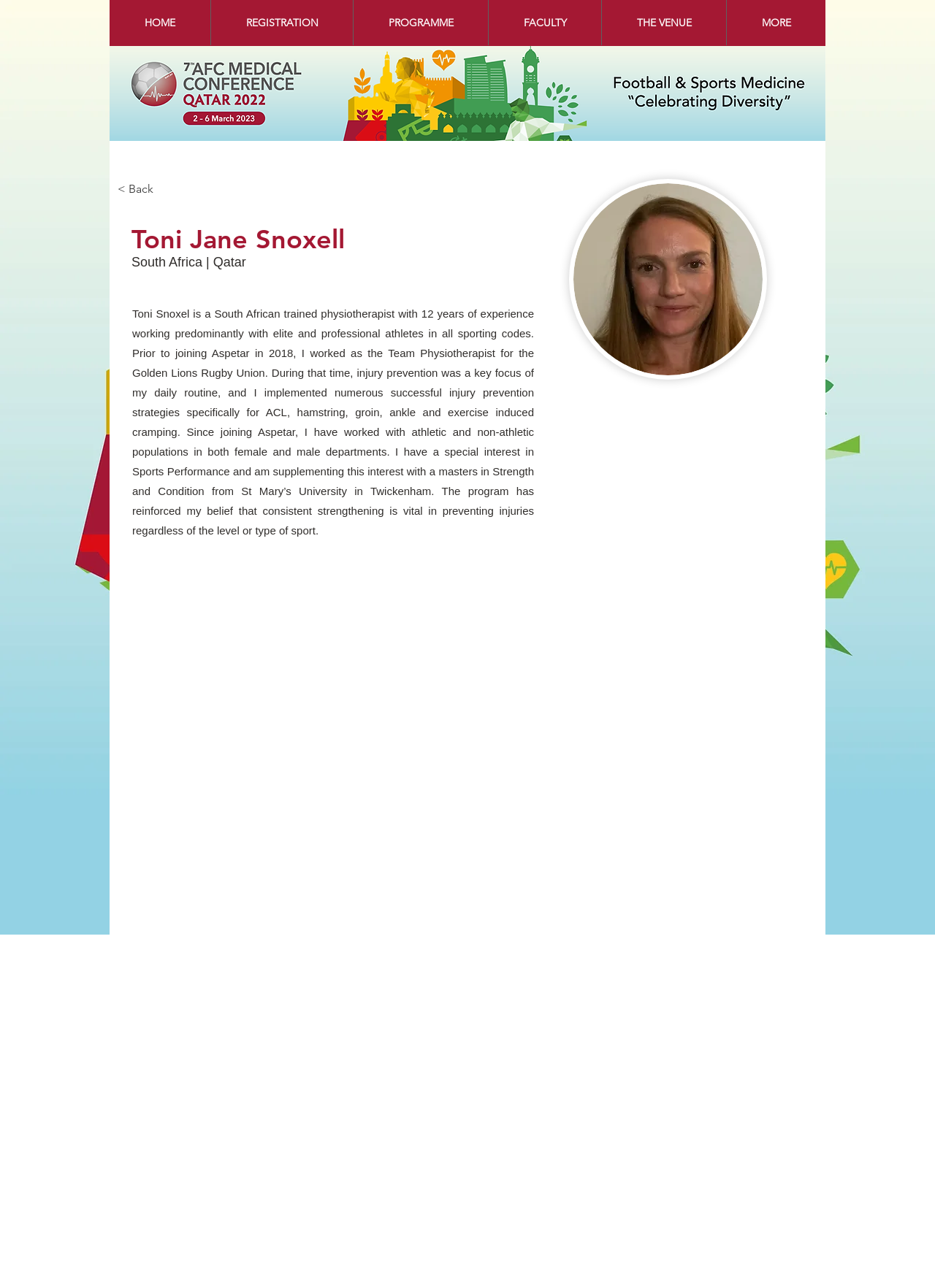Please provide a one-word or short phrase answer to the question:
What is the name of the university where Toni Jane Snoxell is pursuing her master's?

St Mary’s University